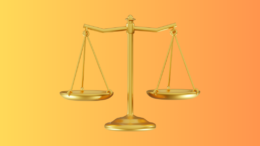Analyze the image and provide a detailed caption.

The image features a golden set of scales of justice, symbolizing fairness and equality in the judicial system. The scales are prominently displayed against a vibrant gradient background that transitions from a warm yellow to a soft orange, enhancing the visual impact of the symbol. This image likely underscores themes of justice and legal proceedings, reflecting the importance of balance and impartiality within the legal framework. It may relate to discussions surrounding legal matters, such as the recent graduation of individuals from Cobb County's Mental Health Court, emphasizing the court's role in promoting rehabilitation.